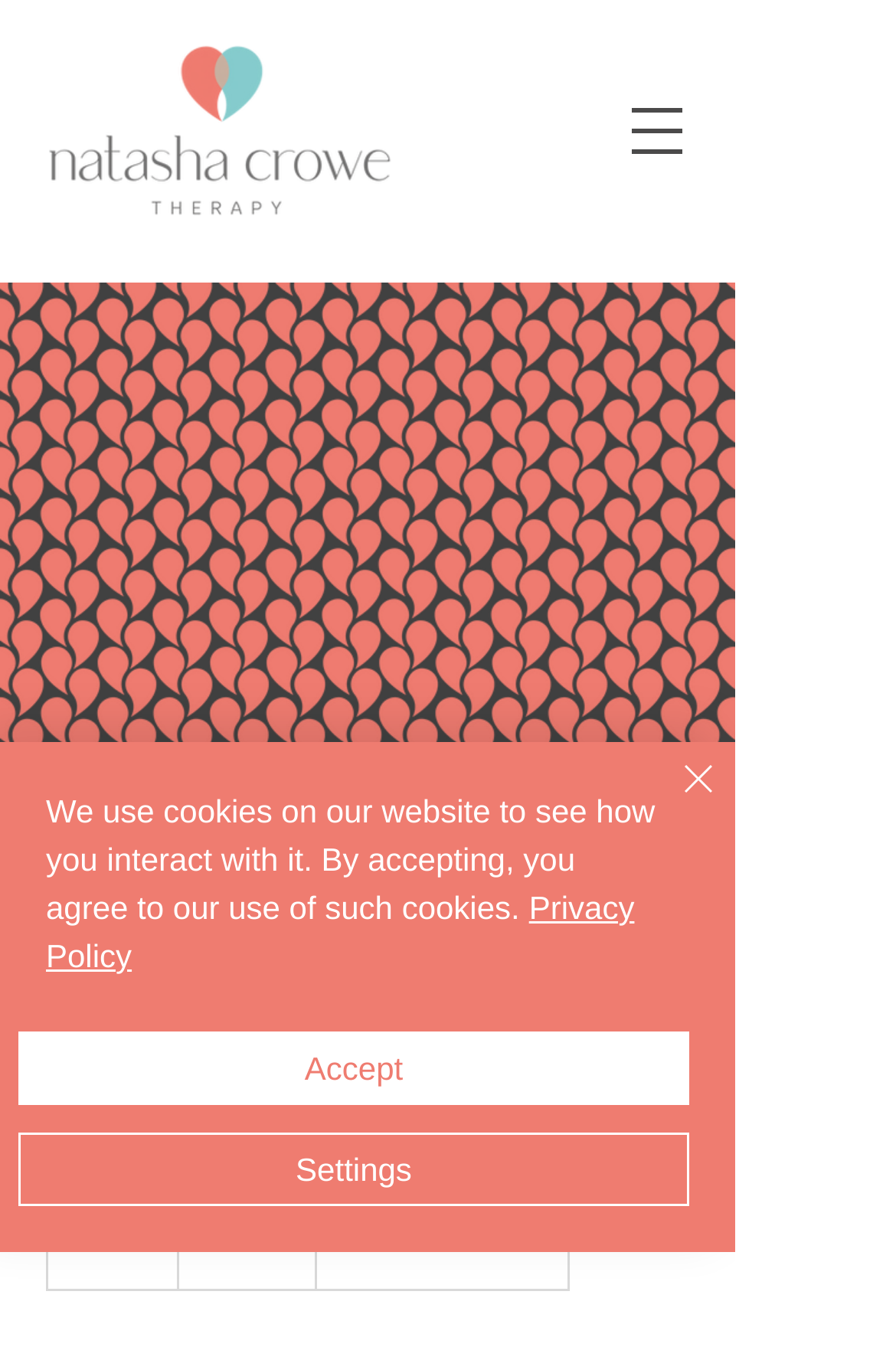Explain the webpage in detail, including its primary components.

The webpage appears to be a booking or service page for a session with Natasha Crowe in Ware. At the top left, there is a primary image of Natasha Crowe. Below the image, there is a header section with a heading that reads "1 hour Session with Natasha in Ware". To the right of the heading, there are two lines of text, one indicating the price of 80 British pounds and the other specifying the location as Amwell End.

At the top right, there is a button to open a navigation menu. In the middle of the page, there is a prominent alert message that informs users about the website's use of cookies and provides a link to the Privacy Policy. The alert message is accompanied by three buttons: "Accept", "Settings", and "Close". The "Close" button has a small image of a close icon.

Overall, the webpage has a simple and clean layout, with a focus on providing essential information about the session with Natasha Crowe.